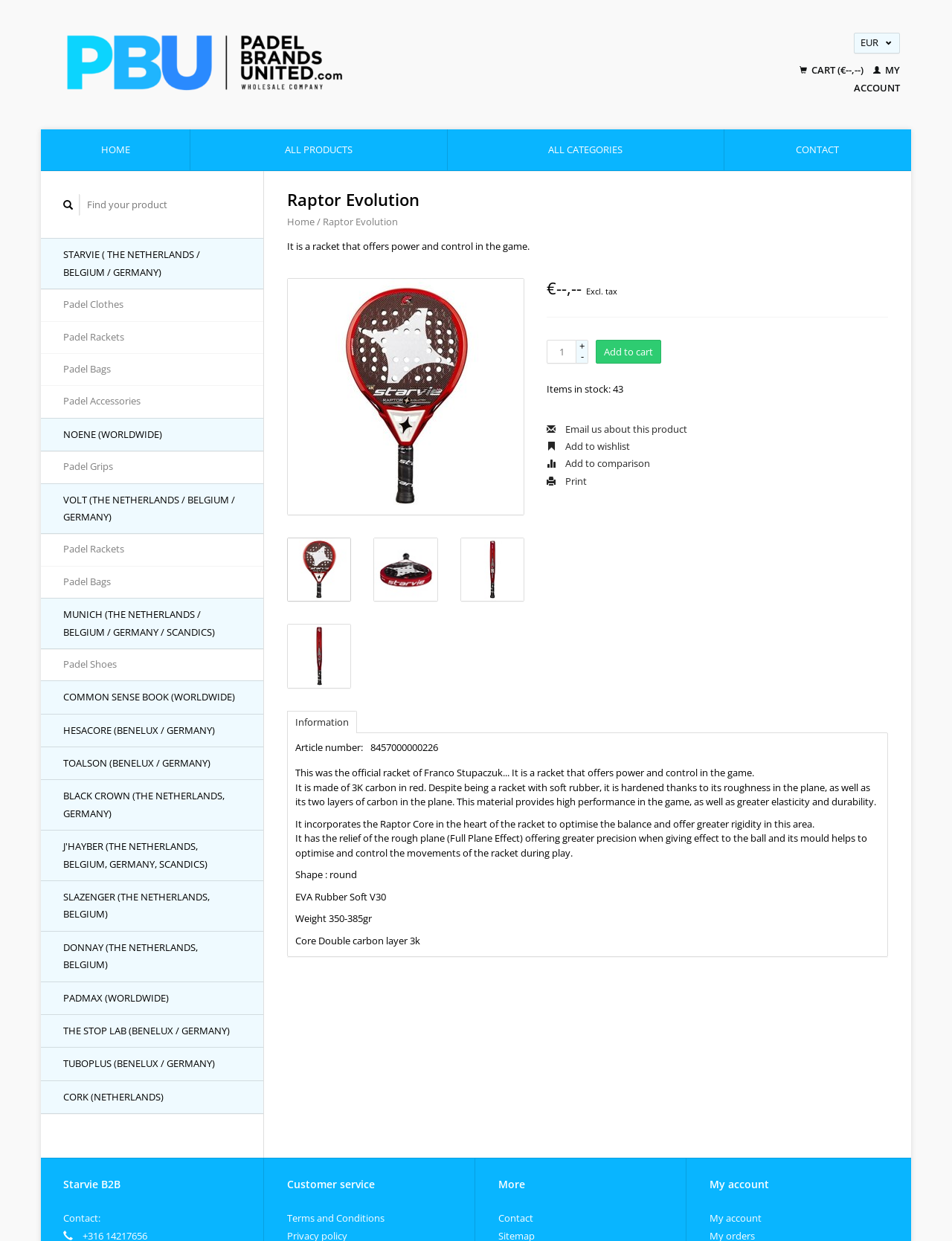Identify the bounding box coordinates of the region I need to click to complete this instruction: "Search for a product".

[0.06, 0.157, 0.084, 0.174]